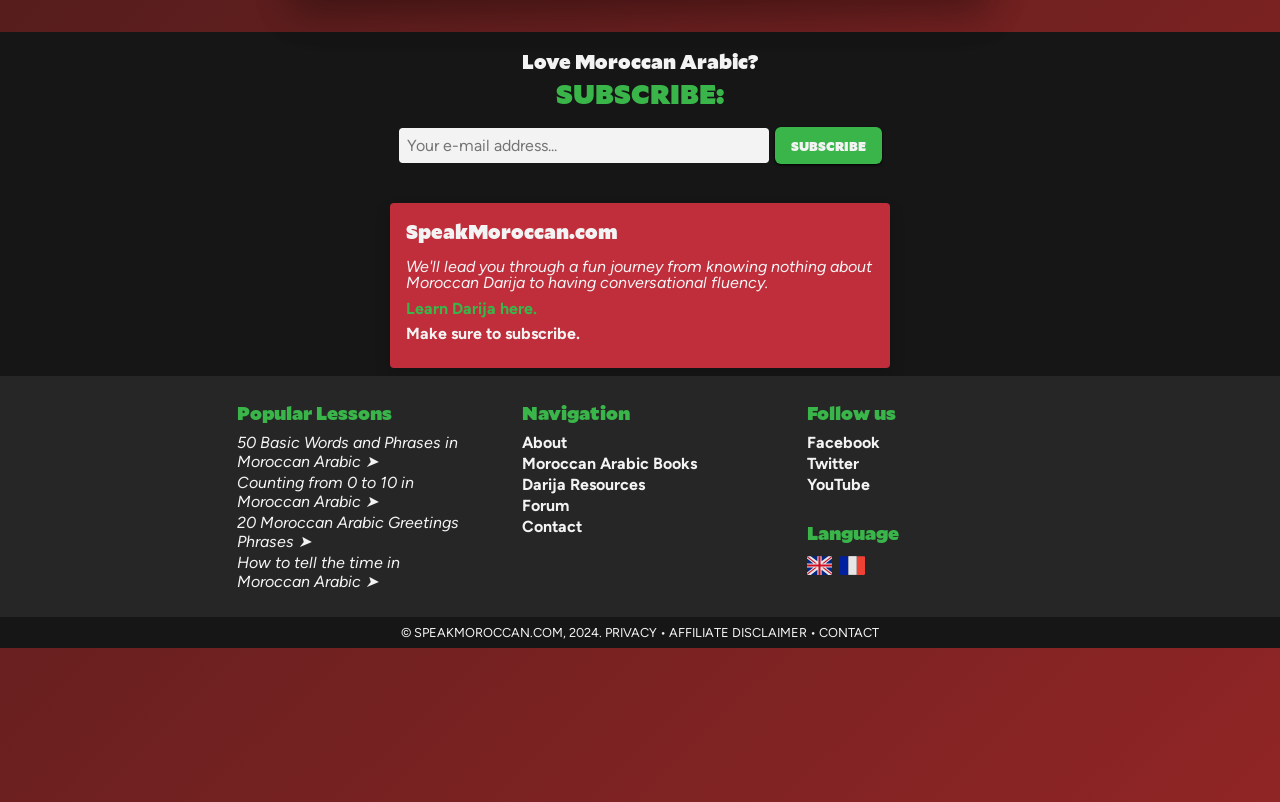Could you indicate the bounding box coordinates of the region to click in order to complete this instruction: "Subscribe to the newsletter".

[0.605, 0.159, 0.689, 0.205]